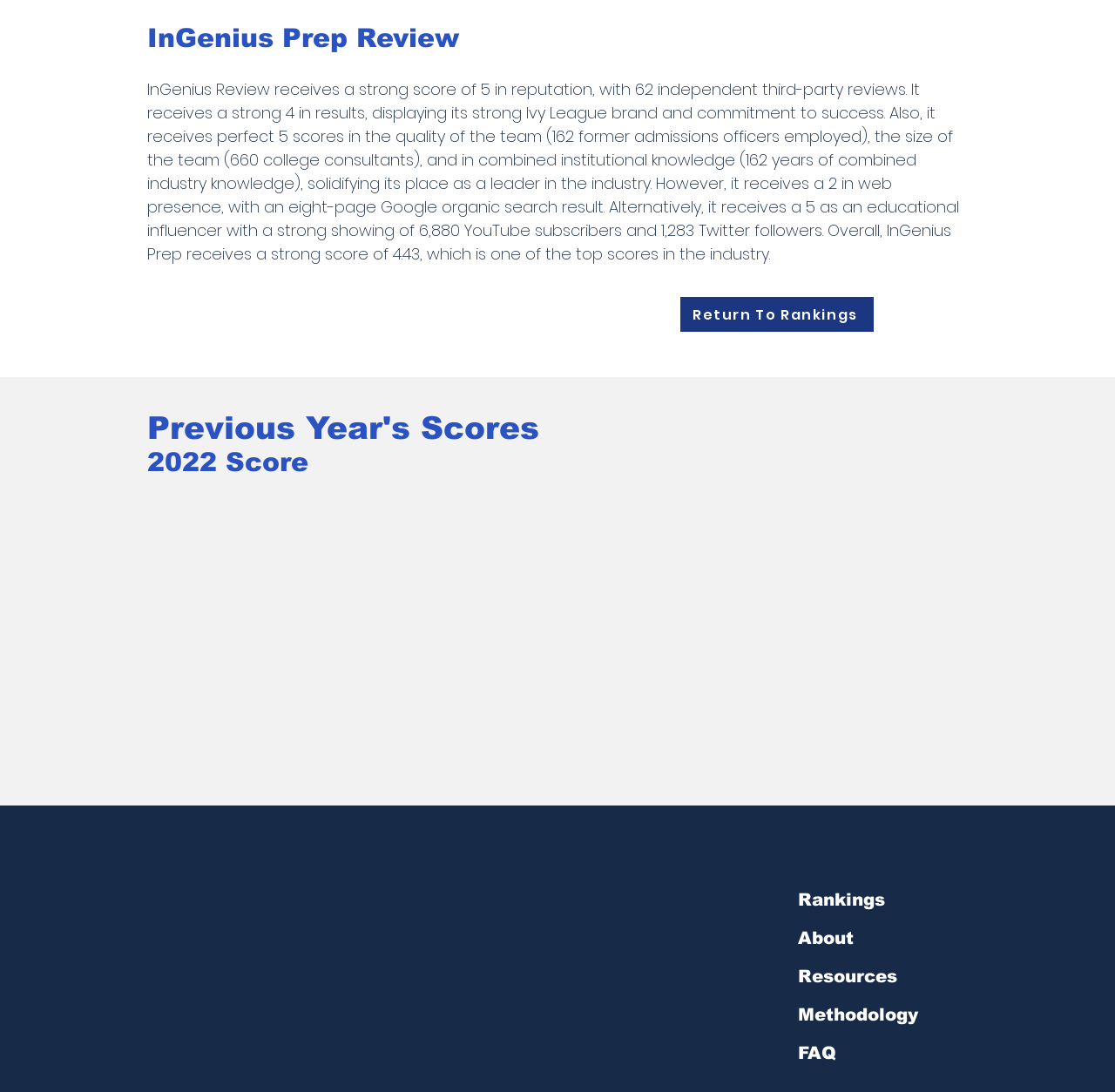What is the overall score of InGenius Prep?
Could you answer the question in a detailed manner, providing as much information as possible?

The overall score of InGenius Prep is mentioned in the StaticText element, which states that 'Overall, InGenius Prep receives a strong score of 4.43, which is one of the top scores in the industry.'